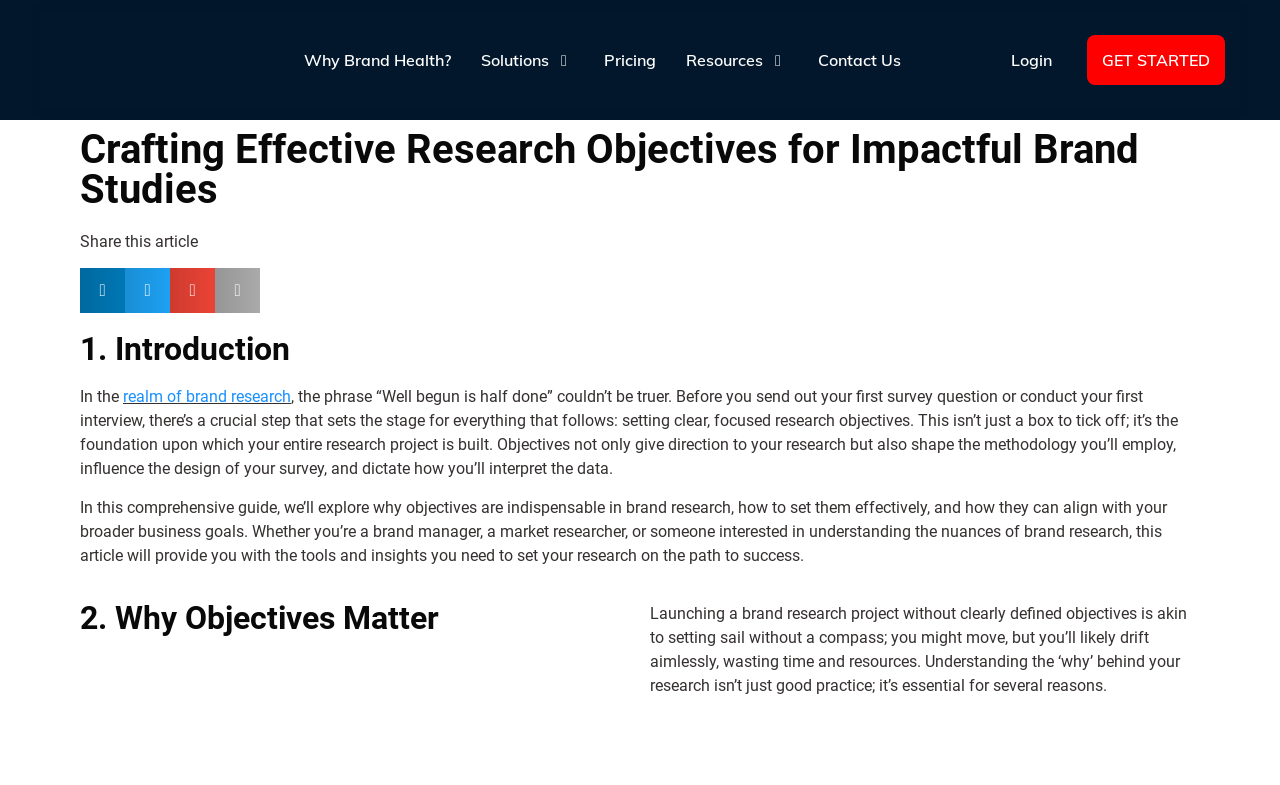How many links are present in the top navigation bar?
Using the image as a reference, give a one-word or short phrase answer.

6